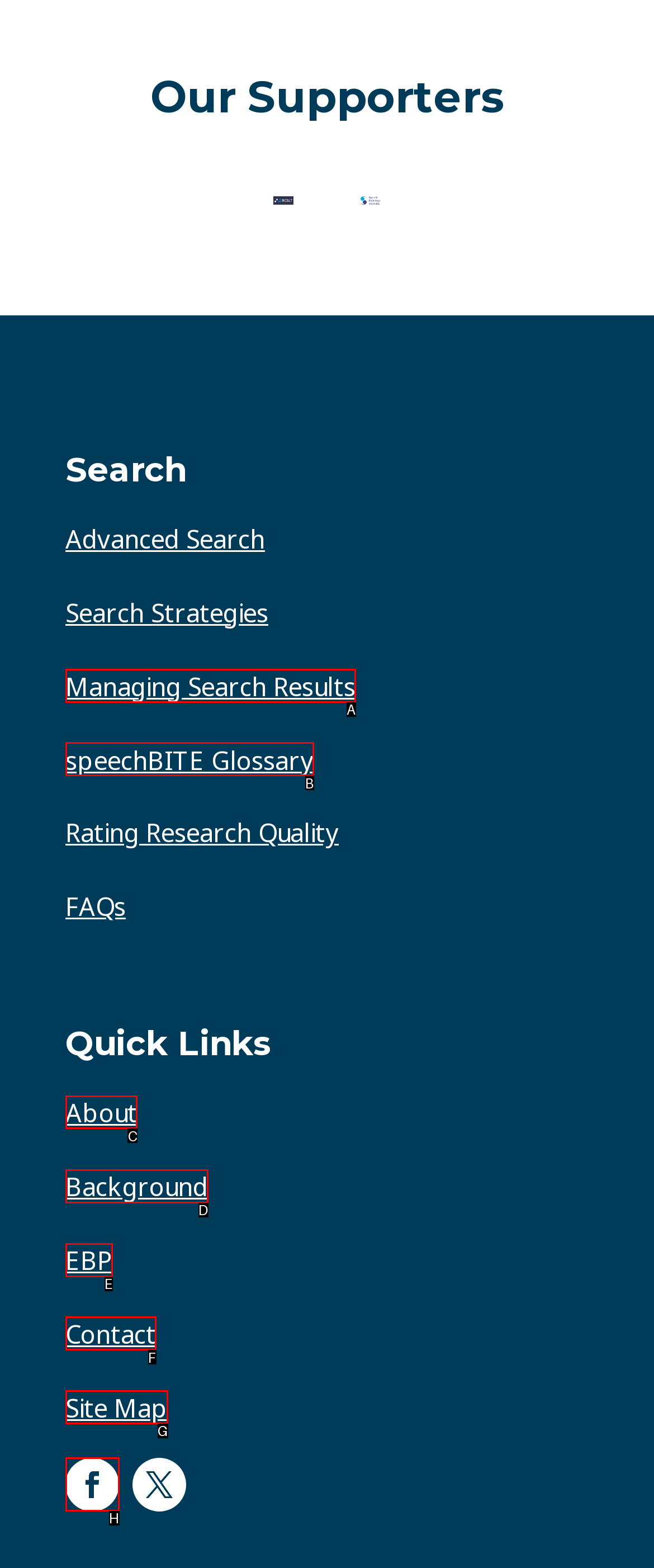Tell me which one HTML element I should click to complete the following task: Go to the About page Answer with the option's letter from the given choices directly.

C